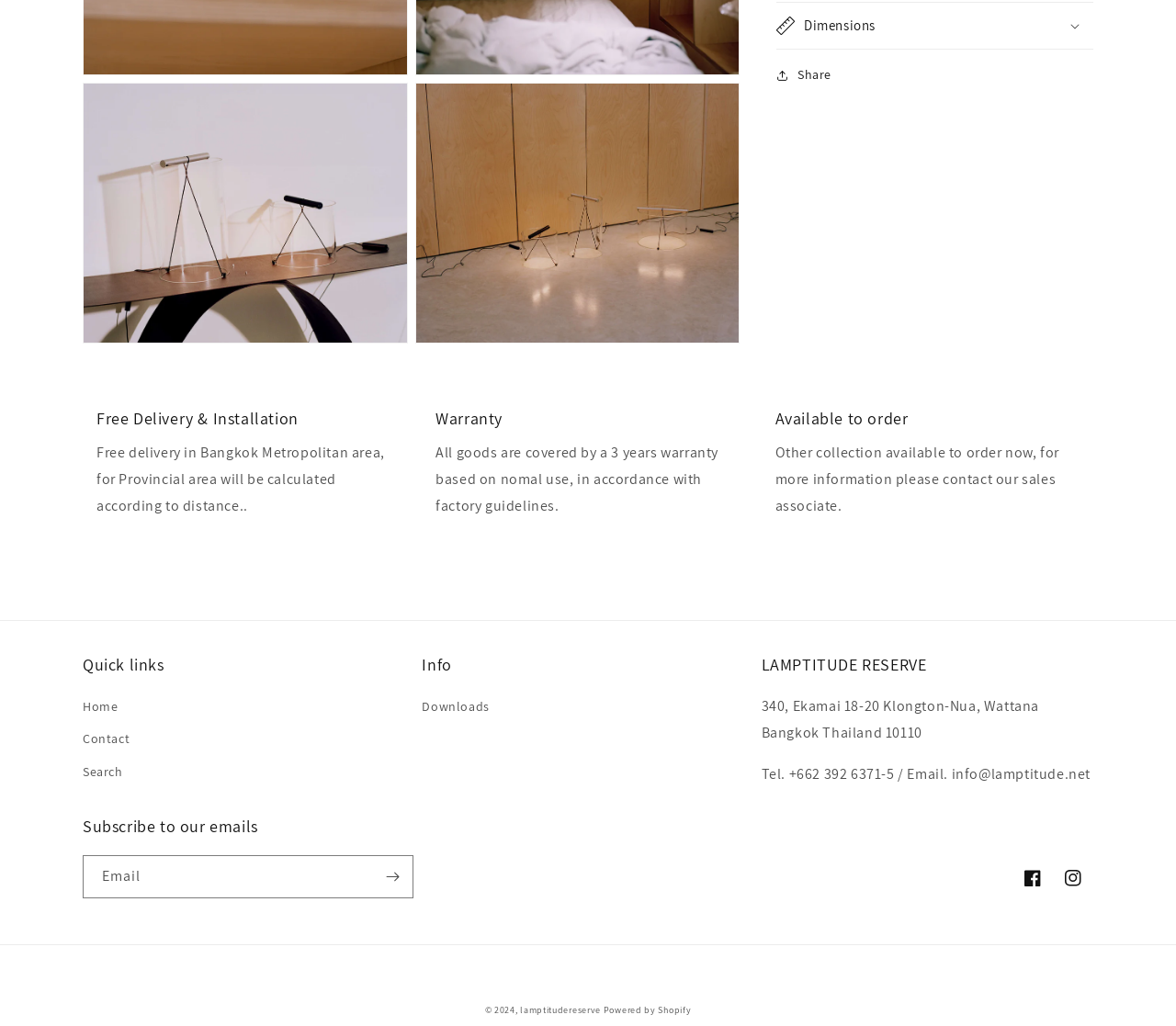What is the purpose of the 'Subscribe to our emails' section?
Refer to the image and provide a detailed answer to the question.

I found a heading 'Subscribe to our emails' with a textbox element labeled 'Email' and a button element labeled 'Subscribe'. This suggests that the purpose of this section is to allow users to subscribe to receive emails from the website.